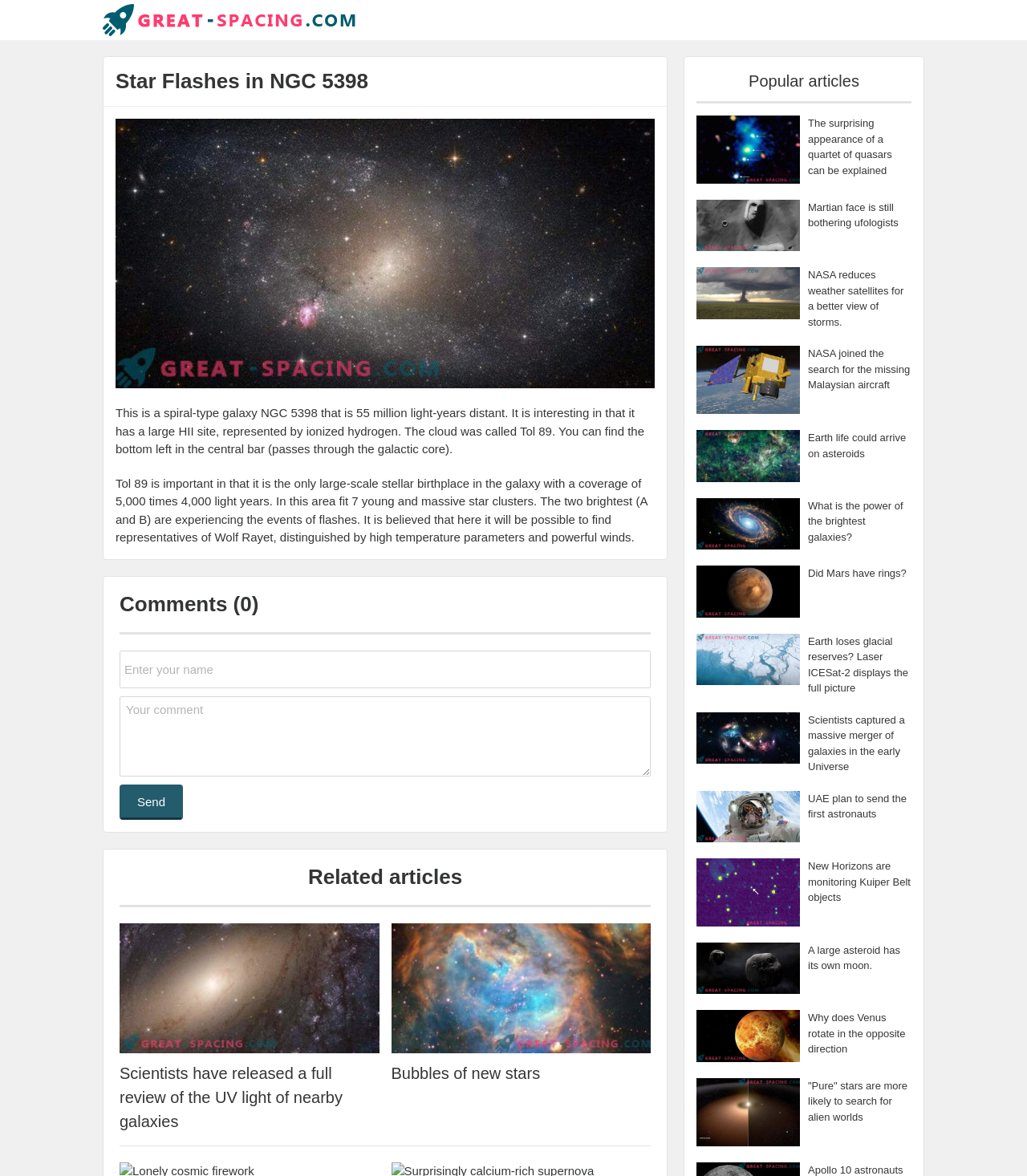Highlight the bounding box coordinates of the region I should click on to meet the following instruction: "View article about star flashes in NGC 5398".

[0.1, 0.003, 0.346, 0.031]